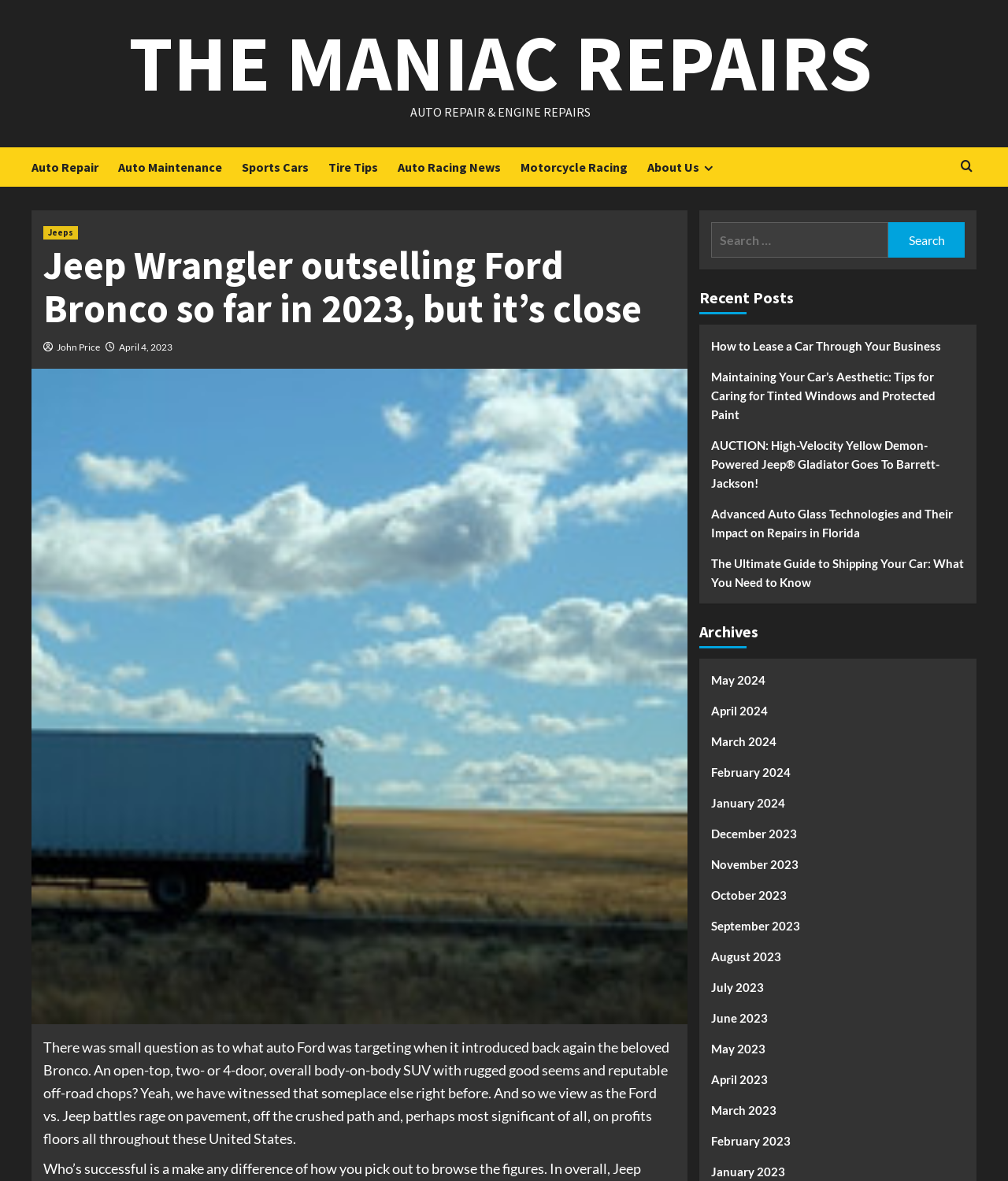Please find the bounding box coordinates for the clickable element needed to perform this instruction: "Check the 'Recent Posts'".

[0.693, 0.238, 0.969, 0.275]